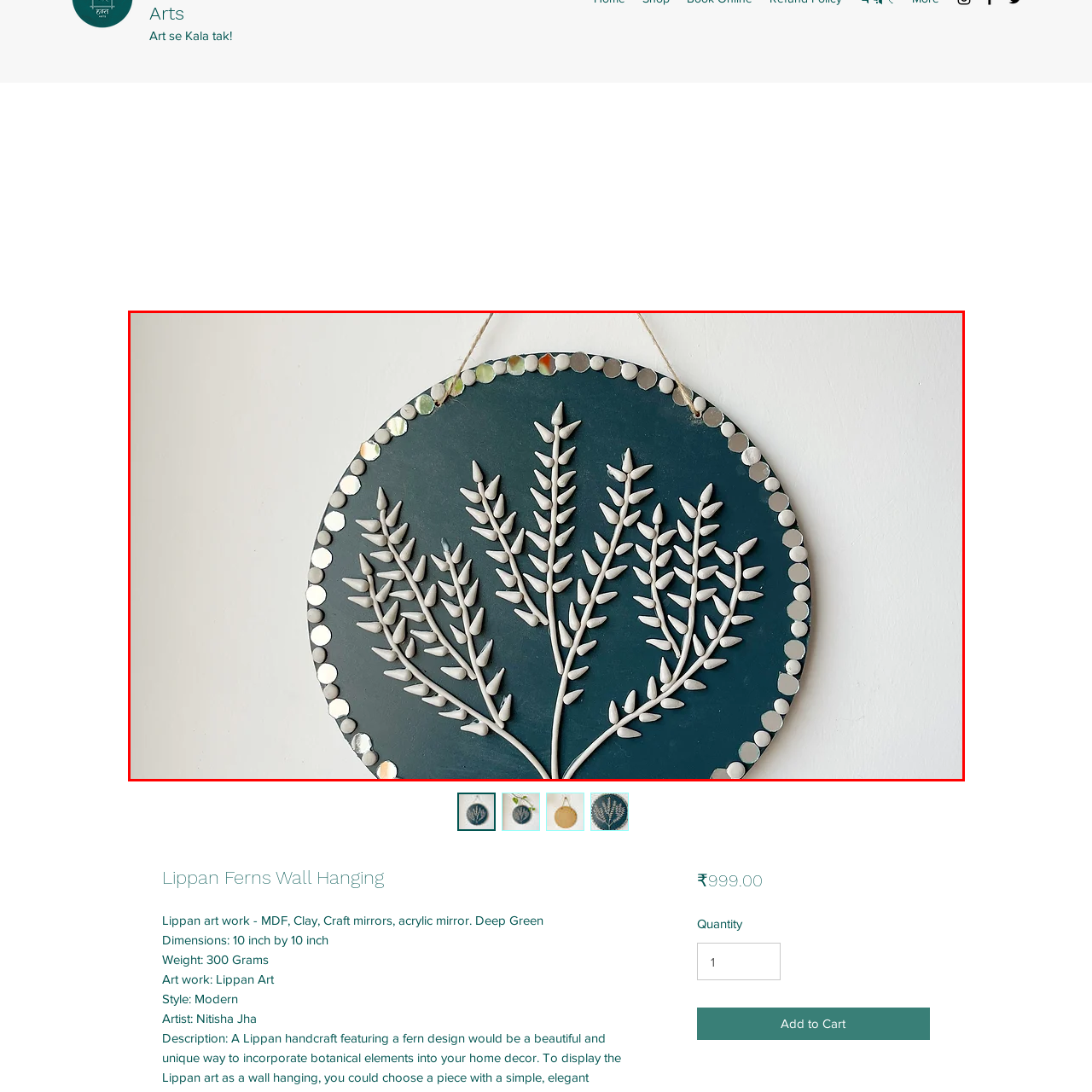Thoroughly describe the scene captured inside the red-bordered image.

Enhance your space with the exquisite "Lippan Ferns Wall Hanging." This stunning circular artwork features a deep green background artistically adorned with intricately designed white fern patterns, crafted from MDF and clay. The surrounding rim is embellished with shimmering craft and acrylic mirrors, adding a touch of modern elegance to the piece. Measuring 10 inches by 10 inches and weighing 300 grams, this wall hanging is a perfect accent for any decor style. Created by artist Nitisha Jha, it embodies contemporary artistry and craftsmanship. Priced at ₹999.00, it’s not just a decoration but a unique statement piece for your home.